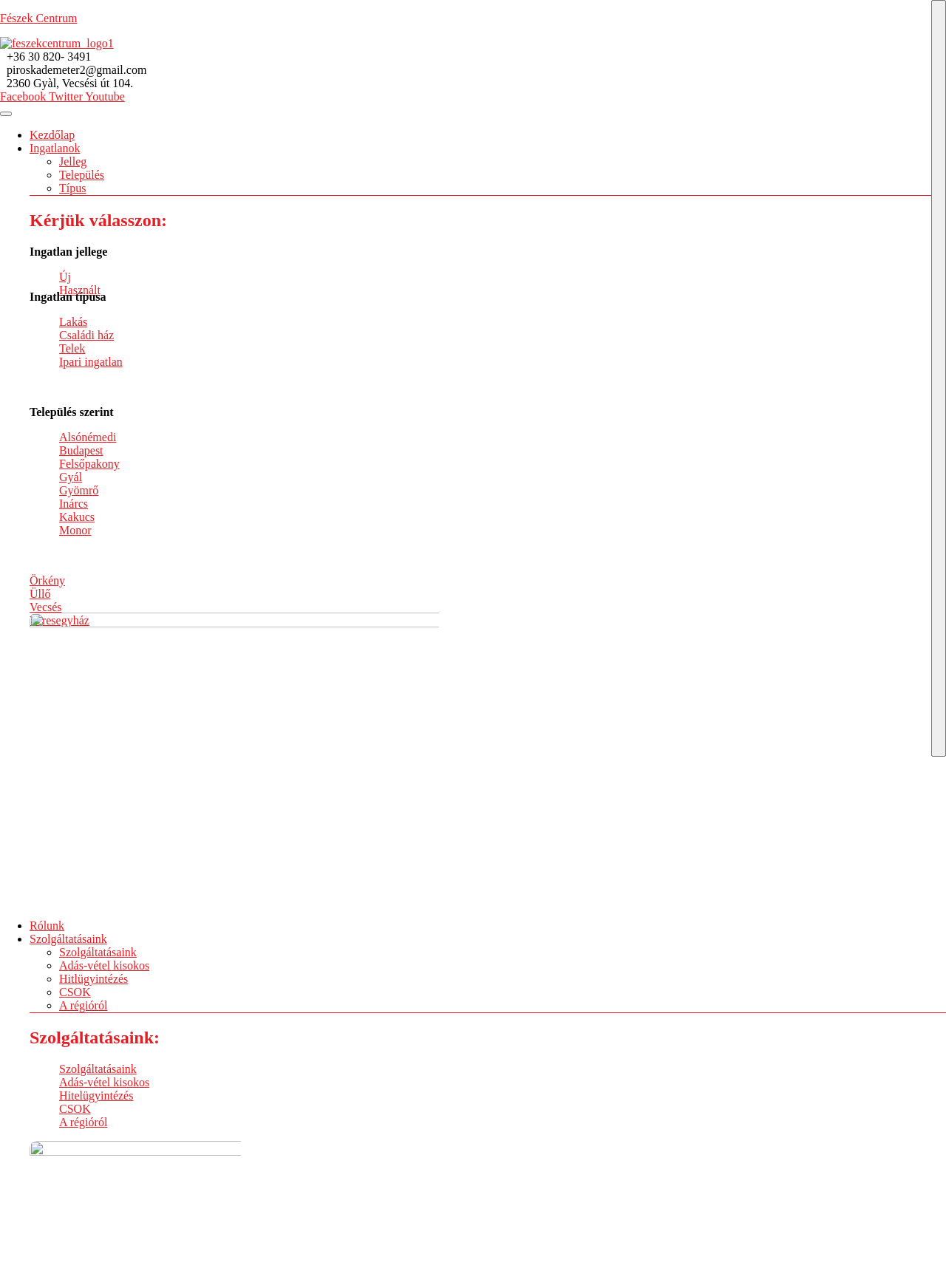Generate a thorough description of the webpage.

The webpage is about Fészek Centrum, a real estate management company. At the top, there is a logo of Fészek Centrum, accompanied by a link to the company's website and contact information, including a phone number and email address. Below the logo, there are social media links to Facebook, Twitter, and Youtube.

On the left side, there is a navigation menu with links to different sections of the website, including "Kezdőlap" (Home), "Ingatlanok" (Properties), "Jelleg" (Characteristics), "Település" (Location), and "Típus" (Type). The menu is divided into two parts, with the first part having bullet points and the second part having circle markers.

The main content of the webpage is divided into two sections. The first section has a heading "Kérjük válasszon:" (Please select) and provides options to filter properties by characteristics, type, and location. There are links to different types of properties, including "Új" (New), "Használt" (Used), "Lakás" (Apartment), "Családi ház" (Family house), "Telek" (Land), and "Ipari ingatlan" (Industrial property). There are also links to different locations, including "Alsónémedi", "Budapest", "Felsőpakony", and others.

The second section has a heading "Szolgáltatásaink:" (Our services) and provides links to different services offered by Fészek Centrum, including "Szolgáltatásaink" (Our services), "Adás-vétel kisokos" (Buying and selling guide), "Hitelügyintézés" (Credit management), "CSOK" (a type of Hungarian government subsidy), and "A régióról" (About the region).

On the right side, there are buttons to toggle submenus, but they are not visible in the accessibility tree.